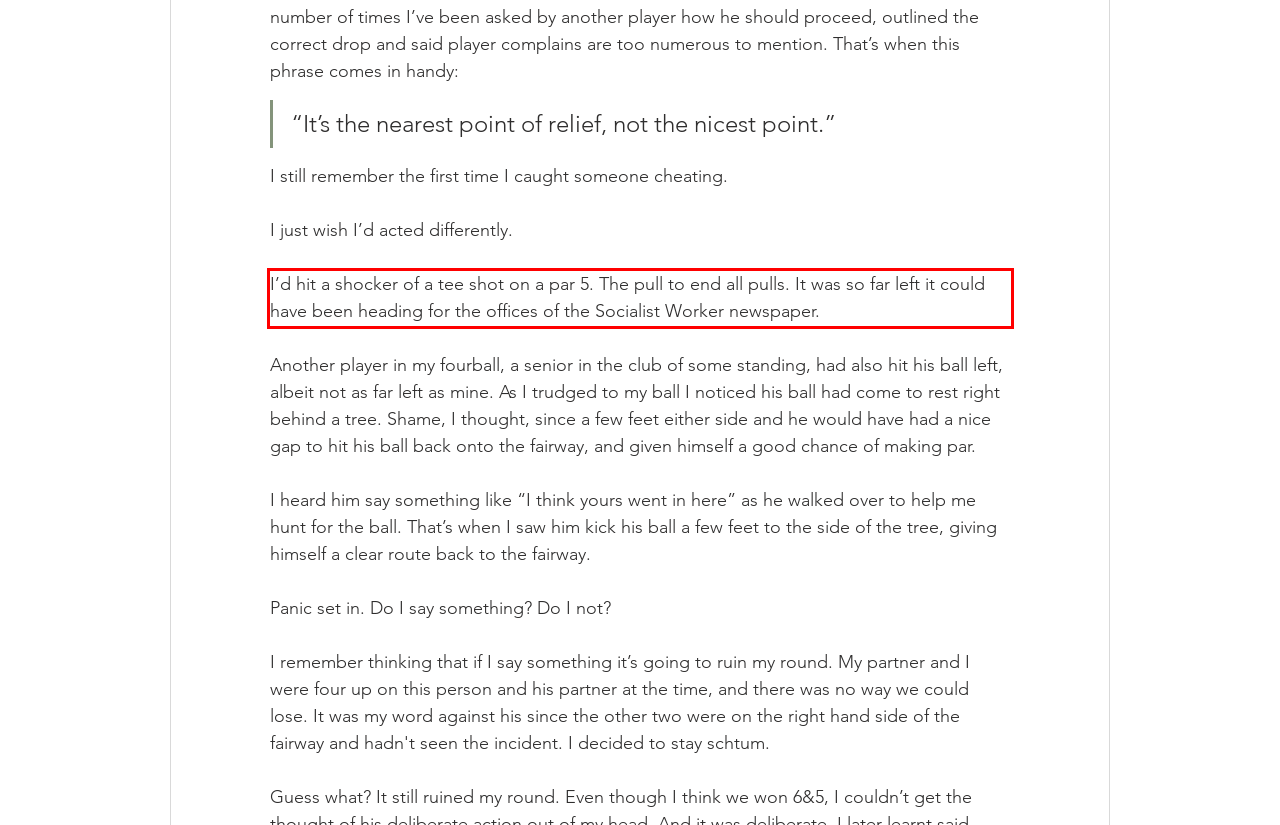Please identify and extract the text from the UI element that is surrounded by a red bounding box in the provided webpage screenshot.

I’d hit a shocker of a tee shot on a par 5. The pull to end all pulls. It was so far left it could have been heading for the offices of the Socialist Worker newspaper.